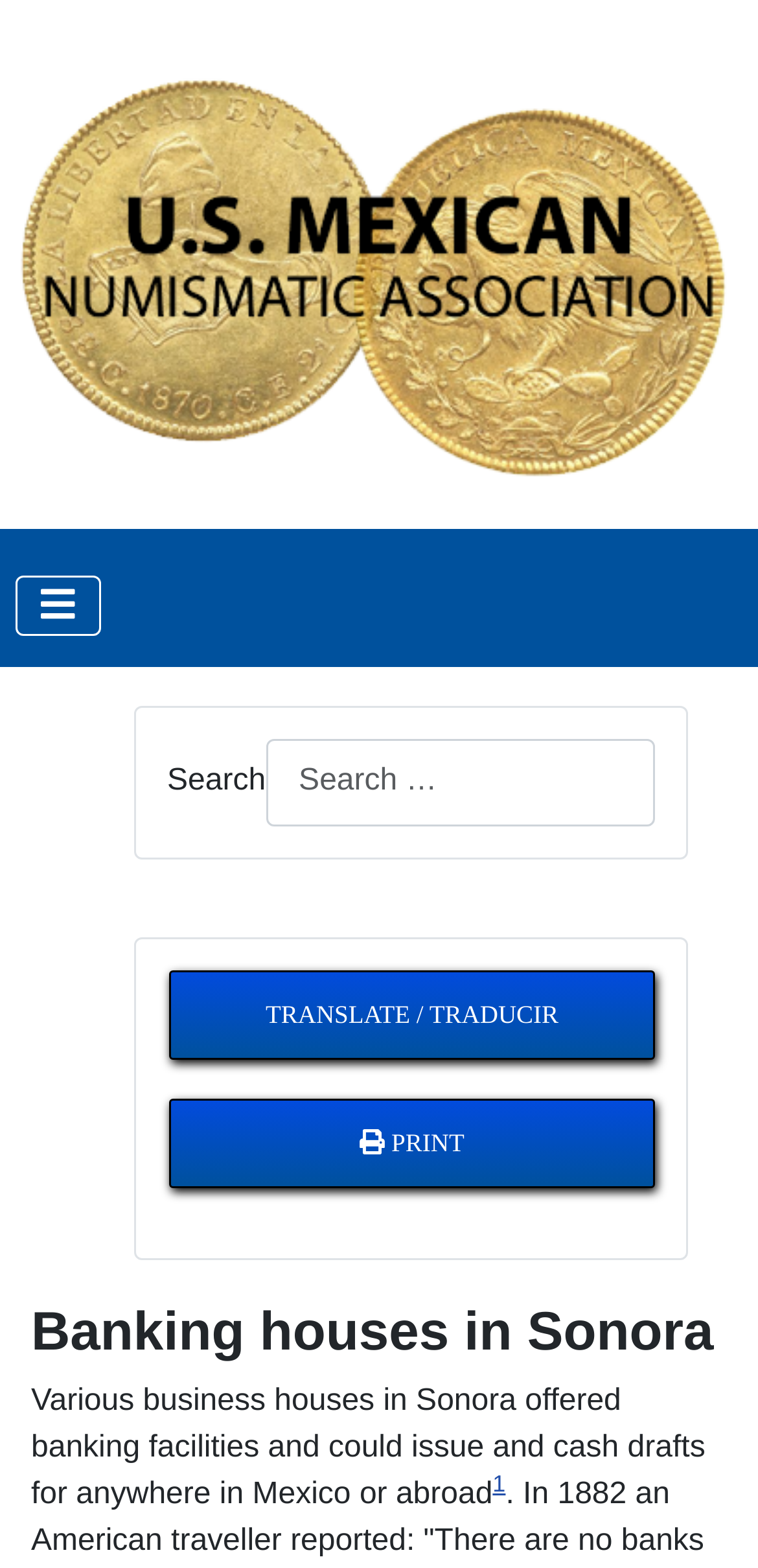What is the topic of the text below the main heading?
Utilize the information in the image to give a detailed answer to the question.

The text below the main heading 'Banking houses in Sonora' describes the various business houses in Sonora that offered banking facilities and could issue and cash drafts for anywhere in Mexico or abroad.